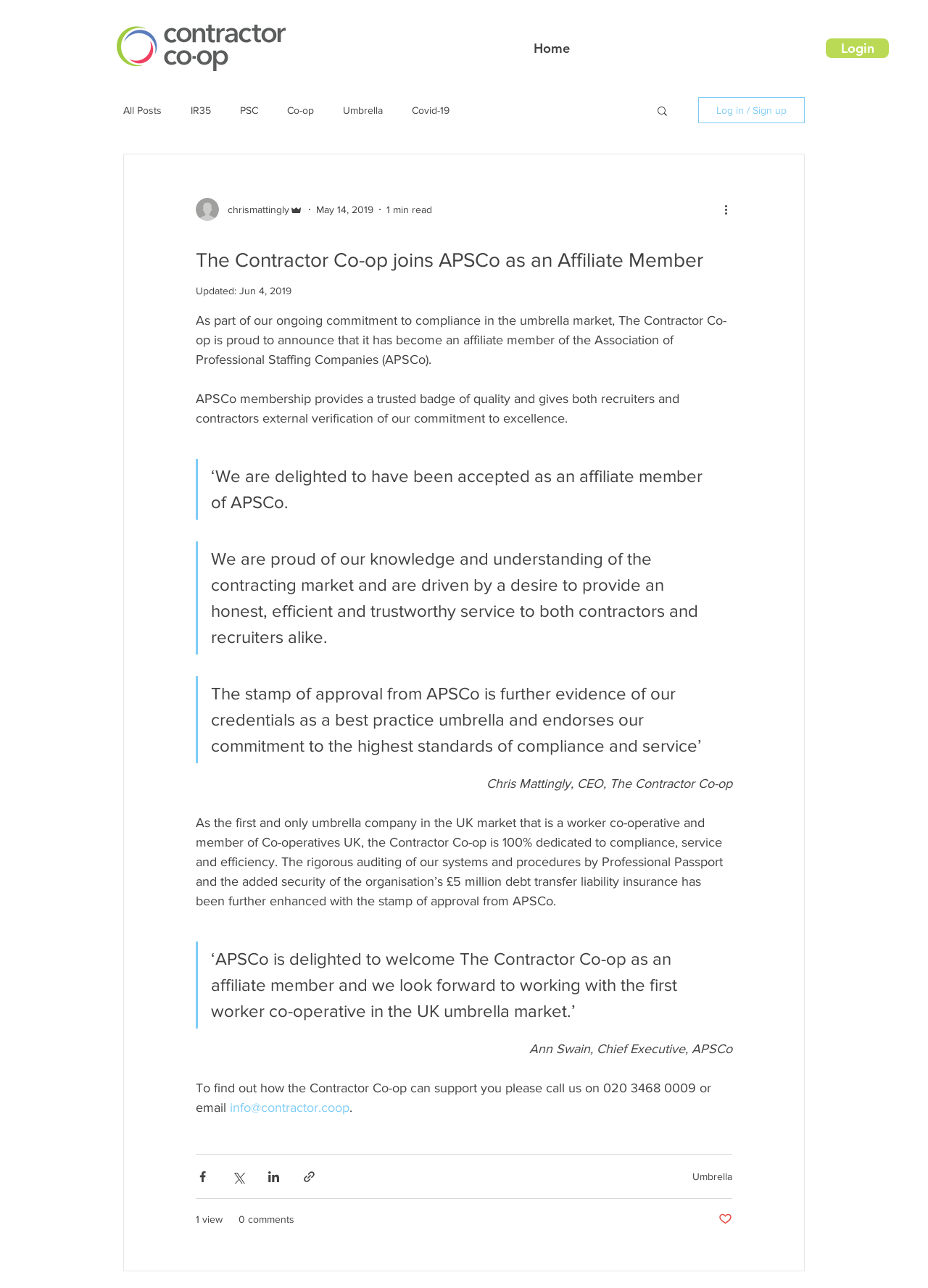What is the type of company that The Contractor Co-op is?
Using the visual information, answer the question in a single word or phrase.

worker co-operative